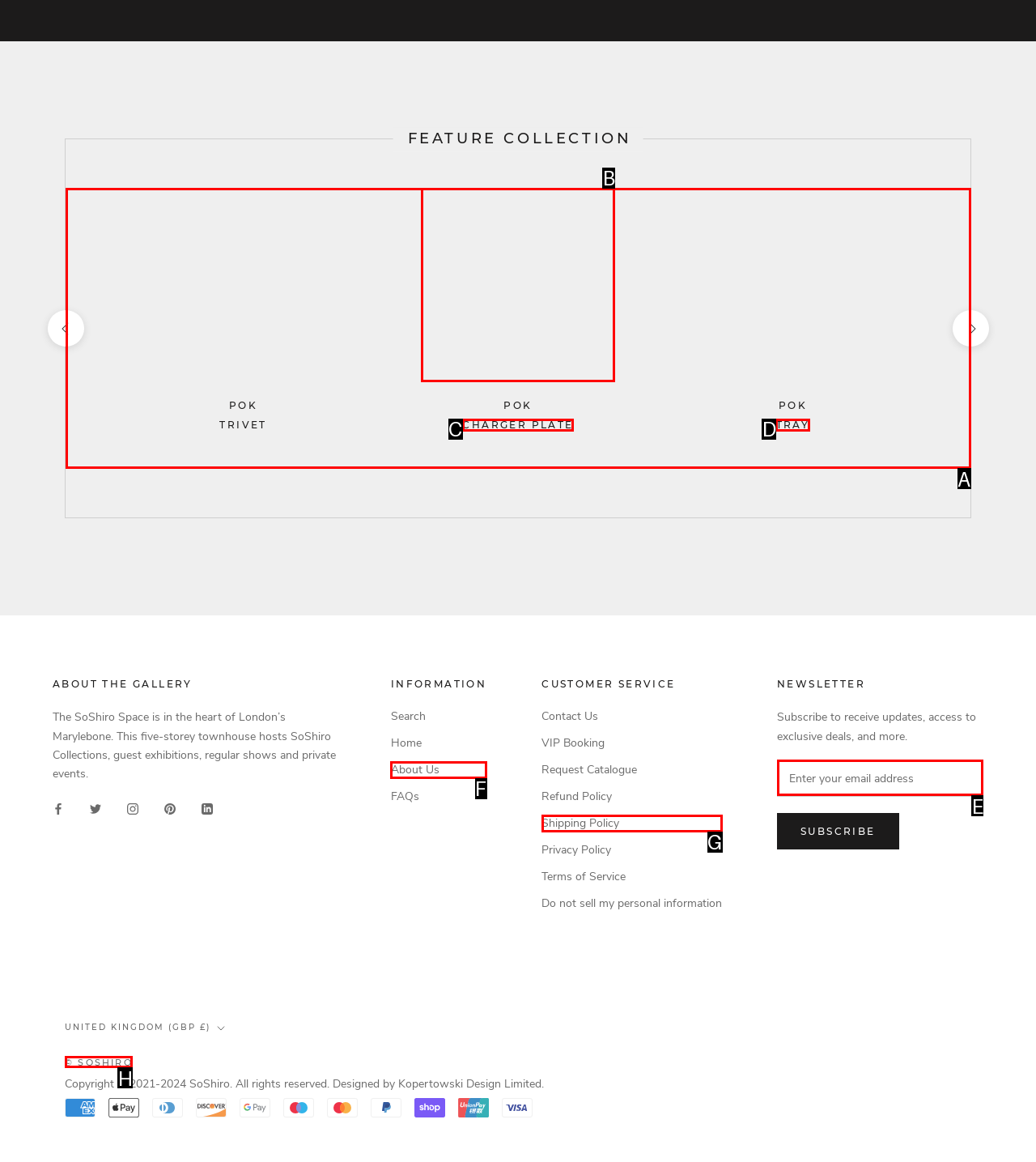Which HTML element should be clicked to complete the following task: Enter your email address in the textbox?
Answer with the letter corresponding to the correct choice.

E